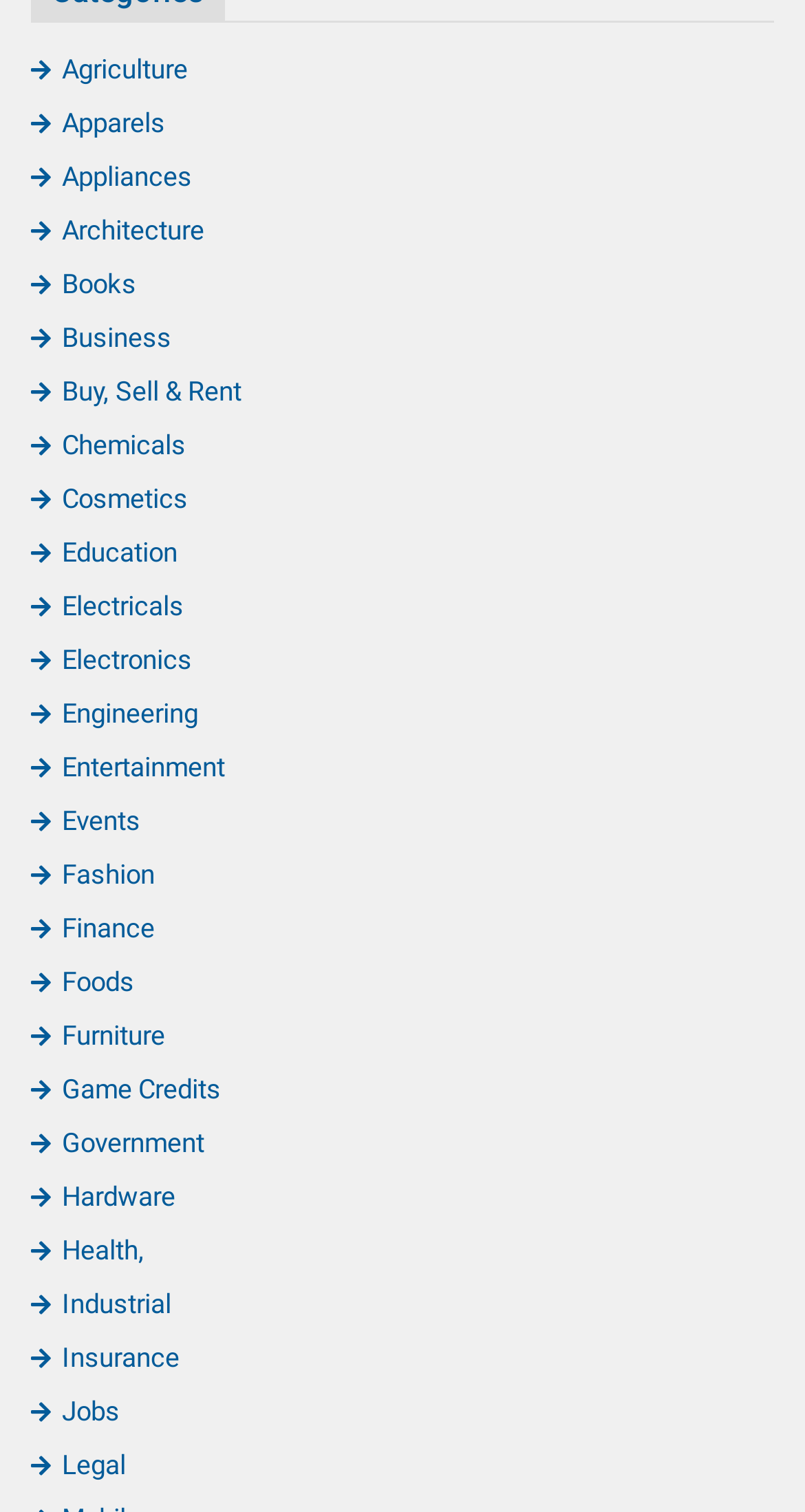Determine the bounding box coordinates for the element that should be clicked to follow this instruction: "View Fashion items". The coordinates should be given as four float numbers between 0 and 1, in the format [left, top, right, bottom].

[0.038, 0.568, 0.192, 0.589]